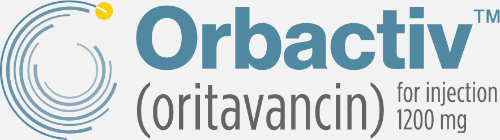What is the shape of the Orbactiv logo?
Answer the question using a single word or phrase, according to the image.

Circular